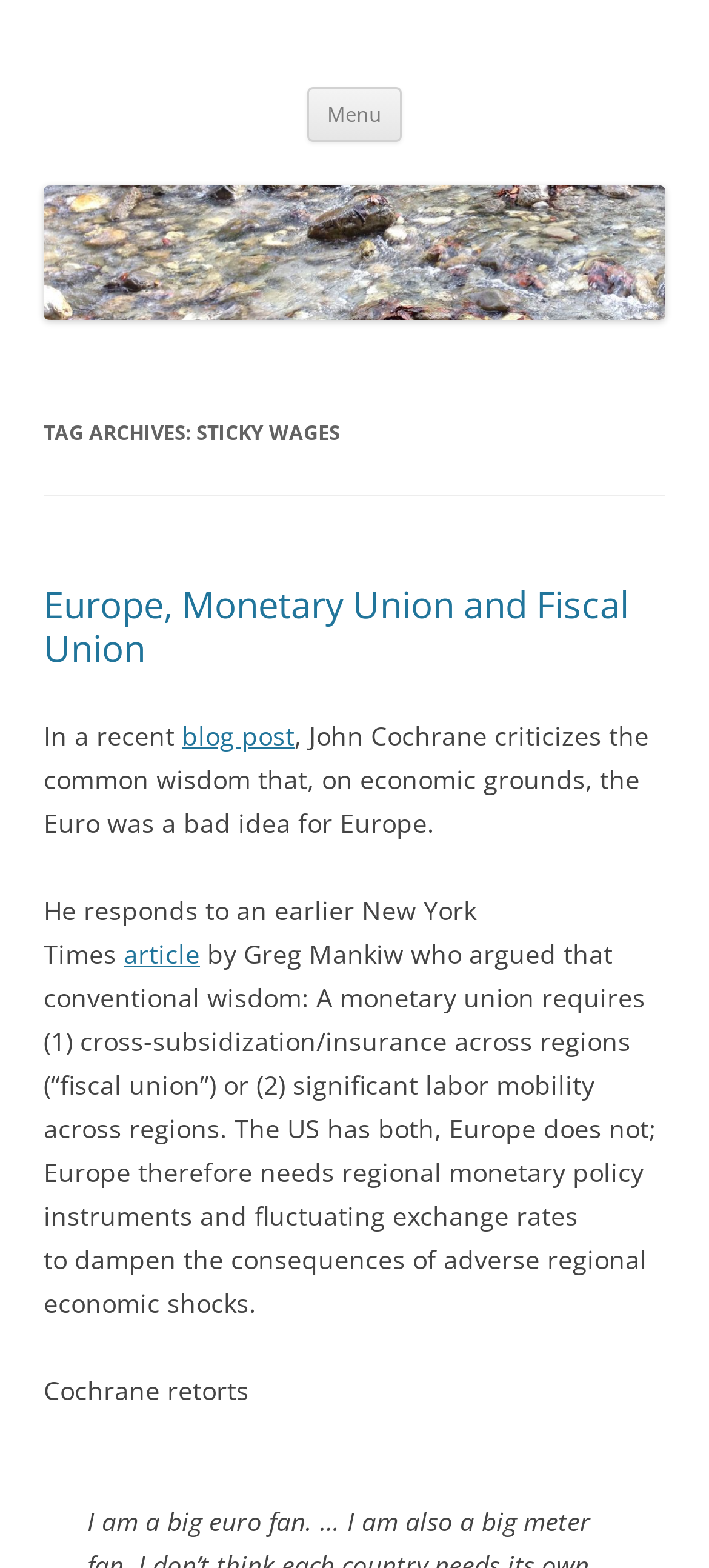Can you give a detailed response to the following question using the information from the image? What is the name of the author?

The name of the author can be found in the heading element with the text 'Dirk Niepelt' which is located at the top of the webpage.